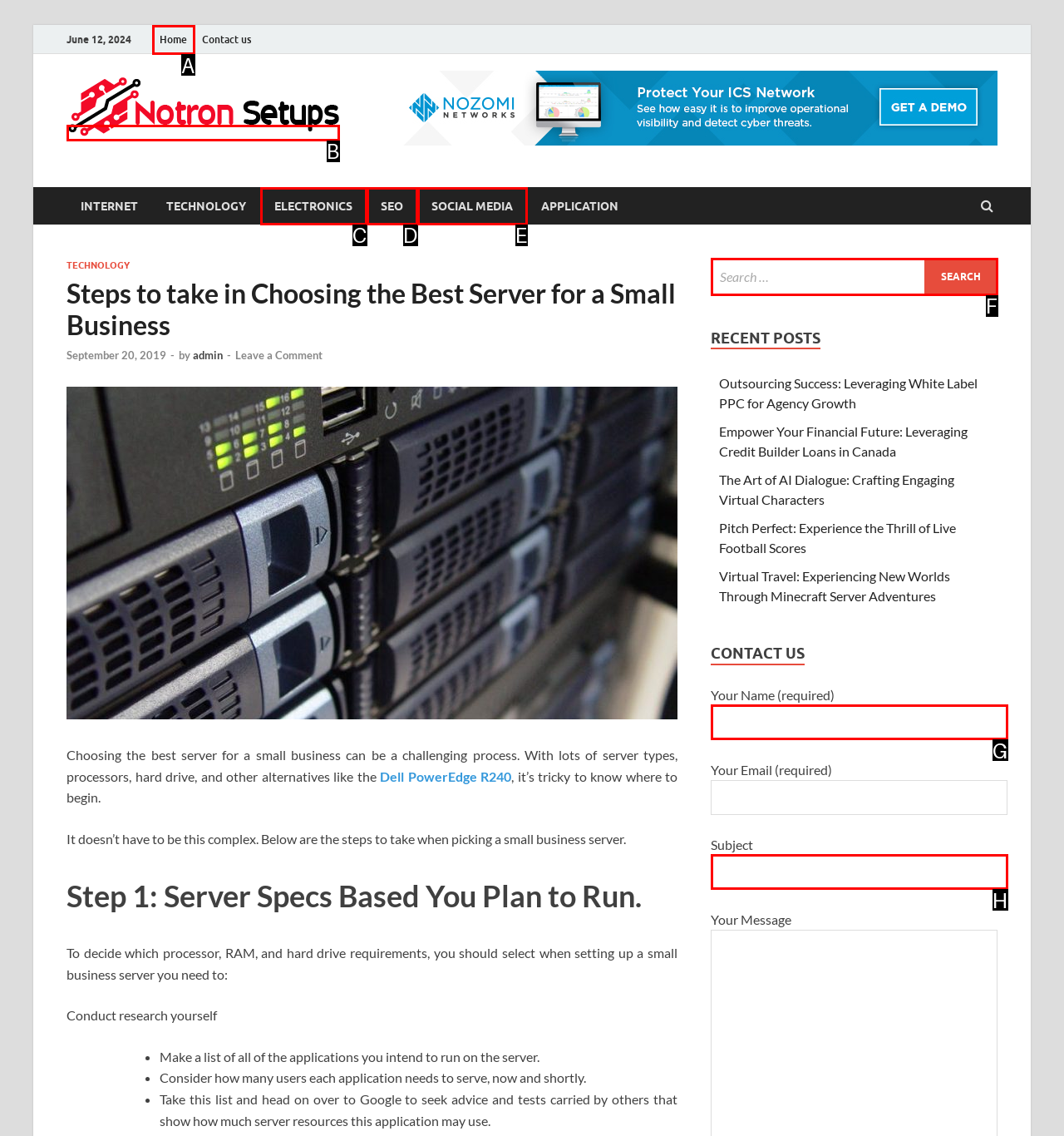Tell me the correct option to click for this task: Click on the Home link
Write down the option's letter from the given choices.

A